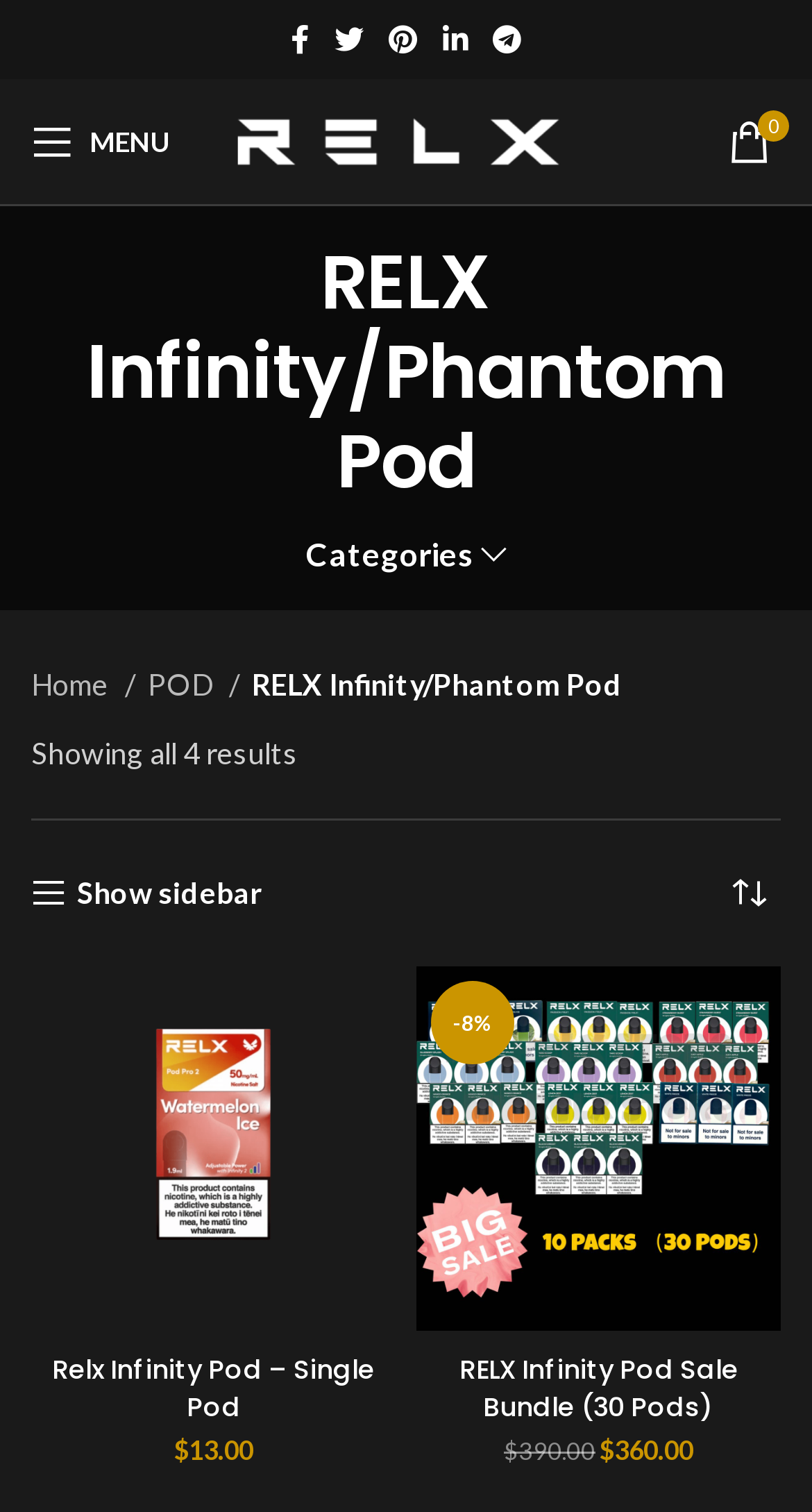Specify the bounding box coordinates of the area to click in order to execute this command: 'Visit the Facebook page'. The coordinates should consist of four float numbers ranging from 0 to 1, and should be formatted as [left, top, right, bottom].

None